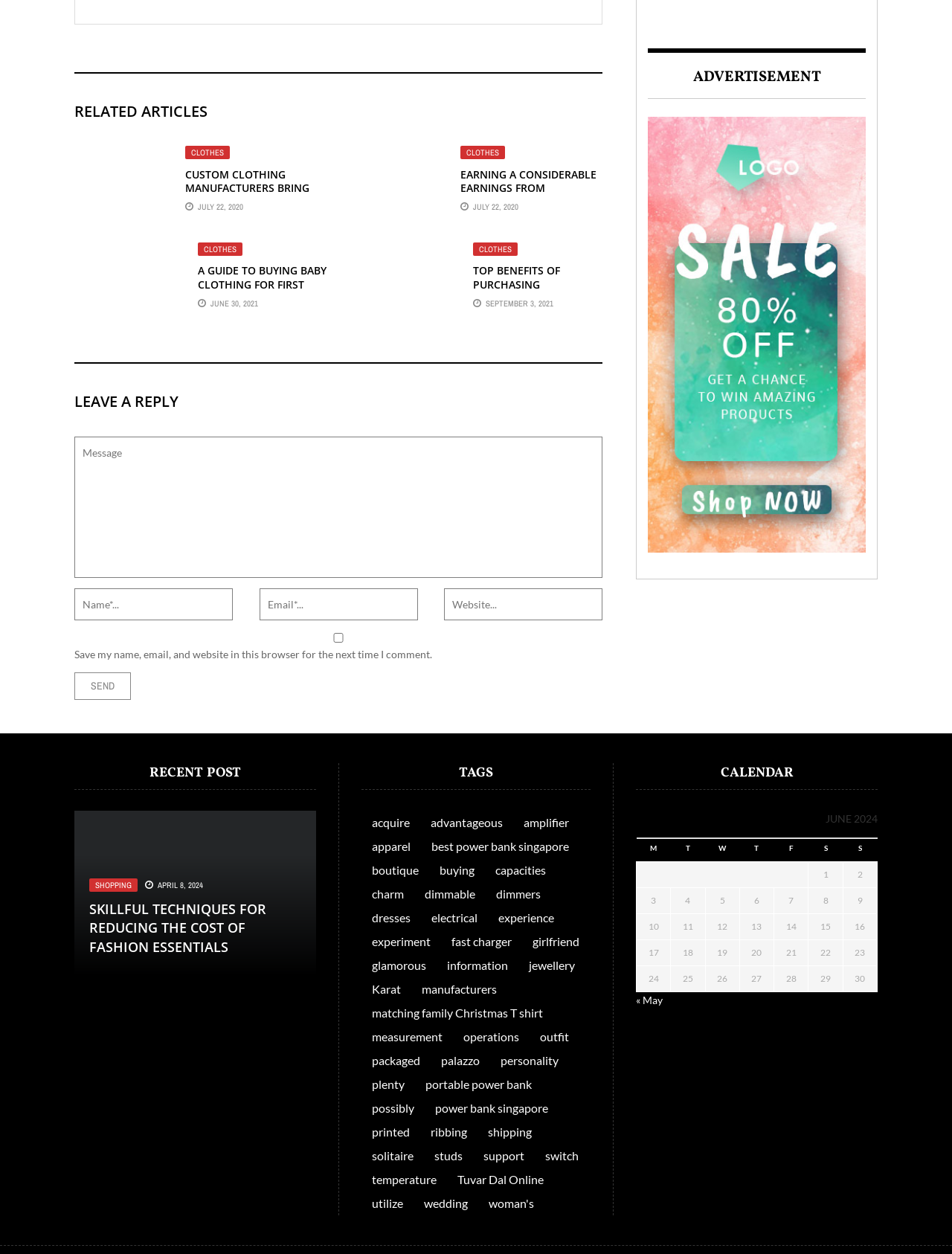How many comment boxes are there?
Use the image to give a comprehensive and detailed response to the question.

I can see a section with a heading 'LEAVE A REPLY' and a textbox with a label 'Message'. This indicates that there is one comment box on this webpage.